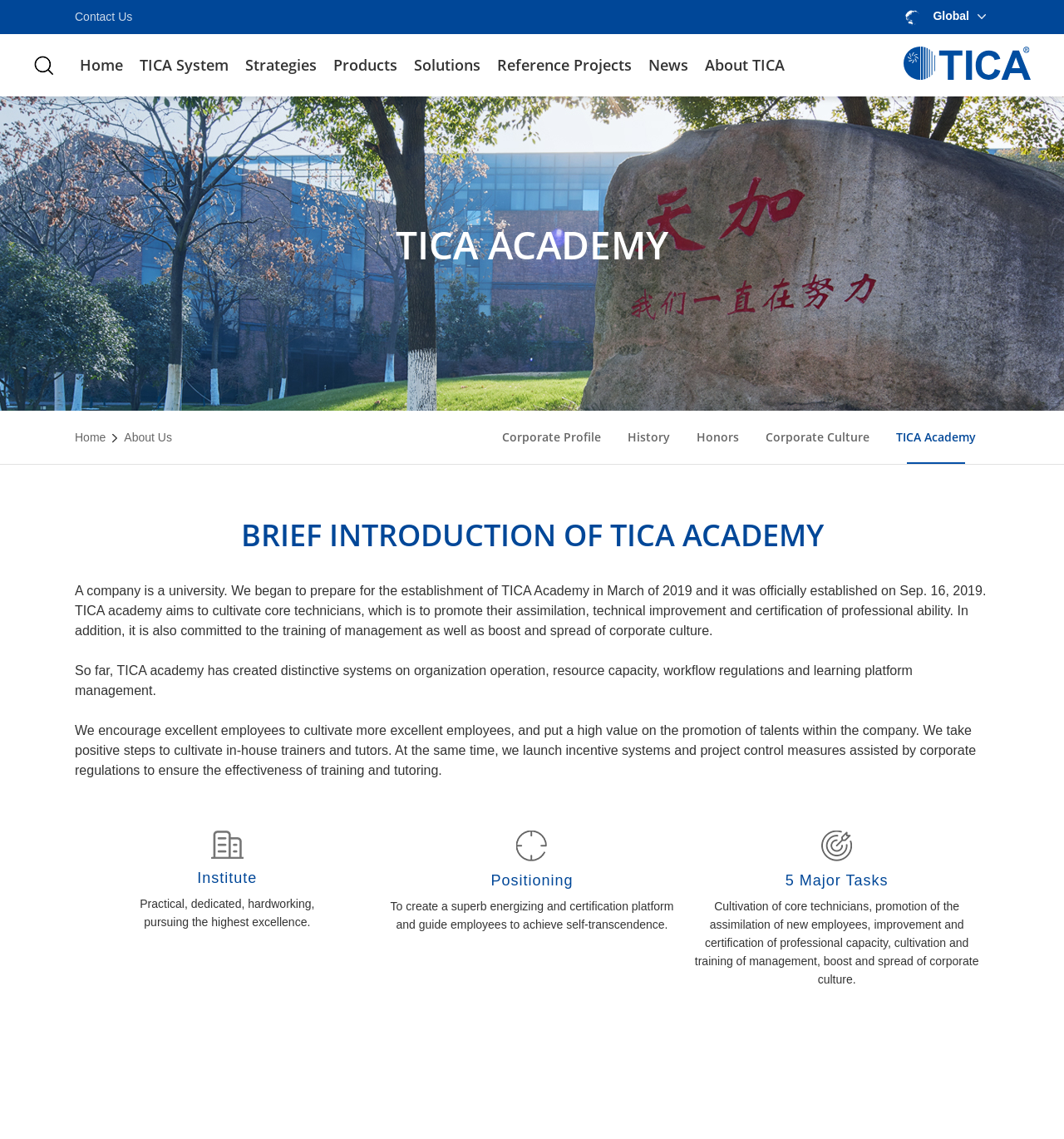Could you highlight the region that needs to be clicked to execute the instruction: "read blog posts"?

None